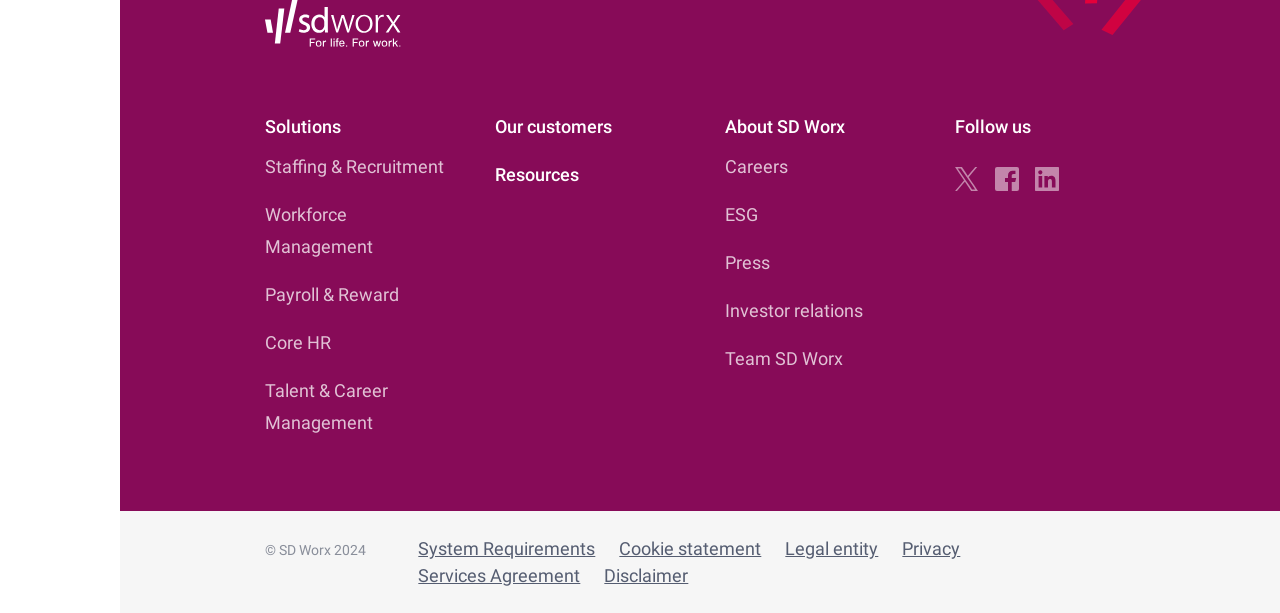Locate the bounding box coordinates of the clickable region to complete the following instruction: "View System Requirements."

[0.327, 0.878, 0.465, 0.912]